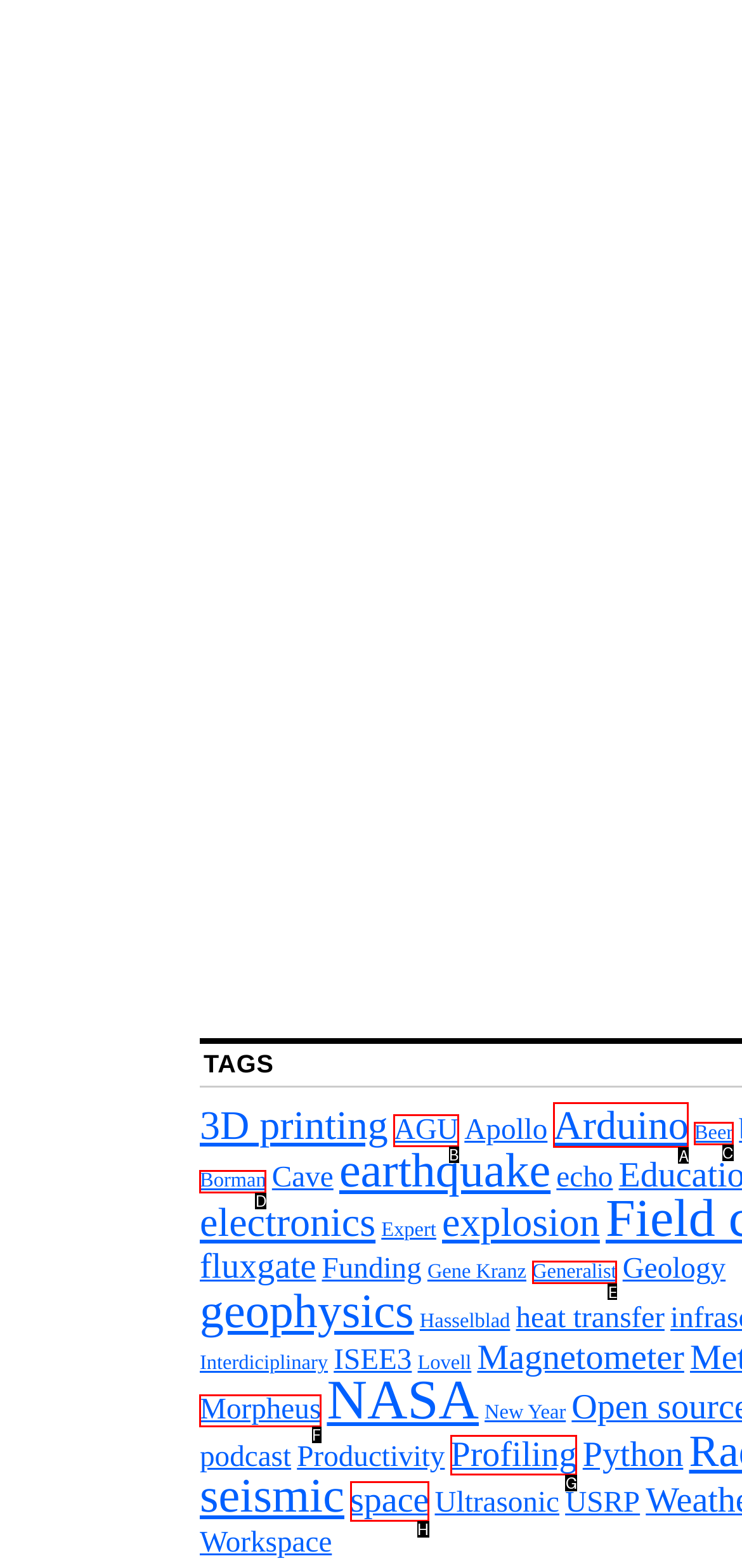Select the appropriate letter to fulfill the given instruction: Explore Arduino
Provide the letter of the correct option directly.

A